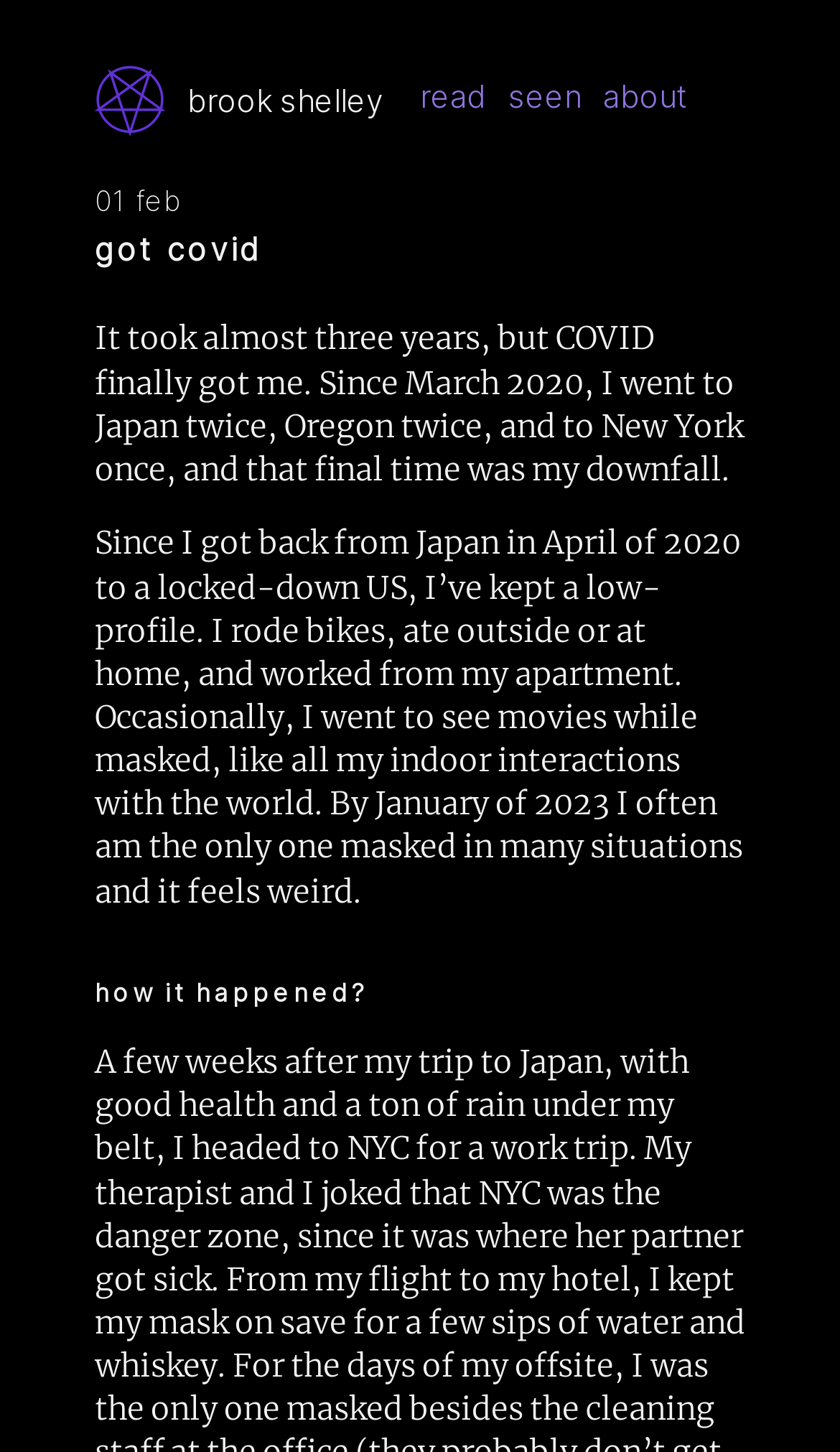What is the author's current health status?
Please provide a comprehensive answer based on the information in the image.

Based on the webpage content, the author mentions 'COVID finally got me' and shares their experience of getting COVID, indicating that the author's current health status is that they have contracted COVID.